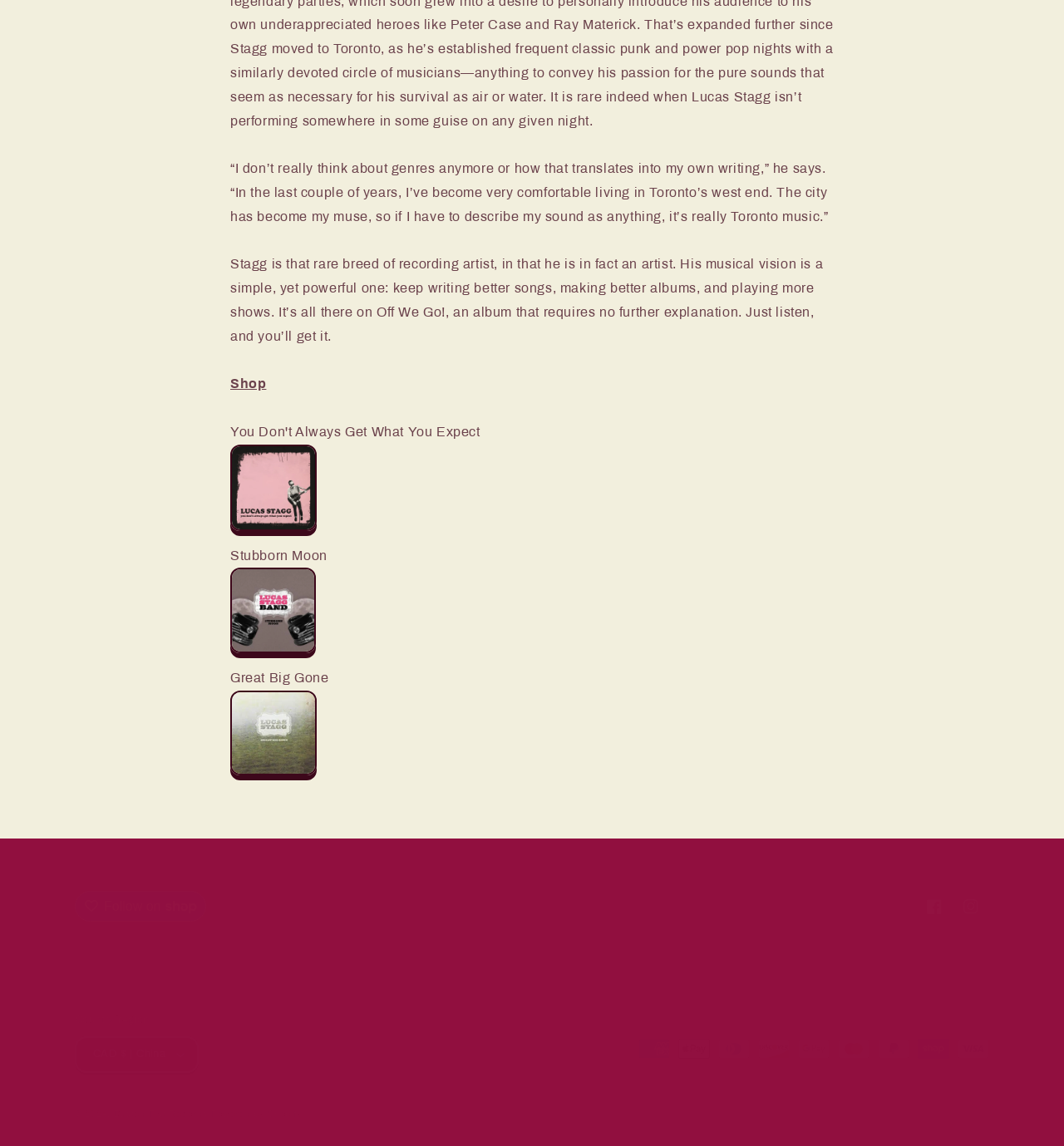Please specify the bounding box coordinates of the clickable section necessary to execute the following command: "Follow on Shop".

[0.07, 0.777, 0.194, 0.804]